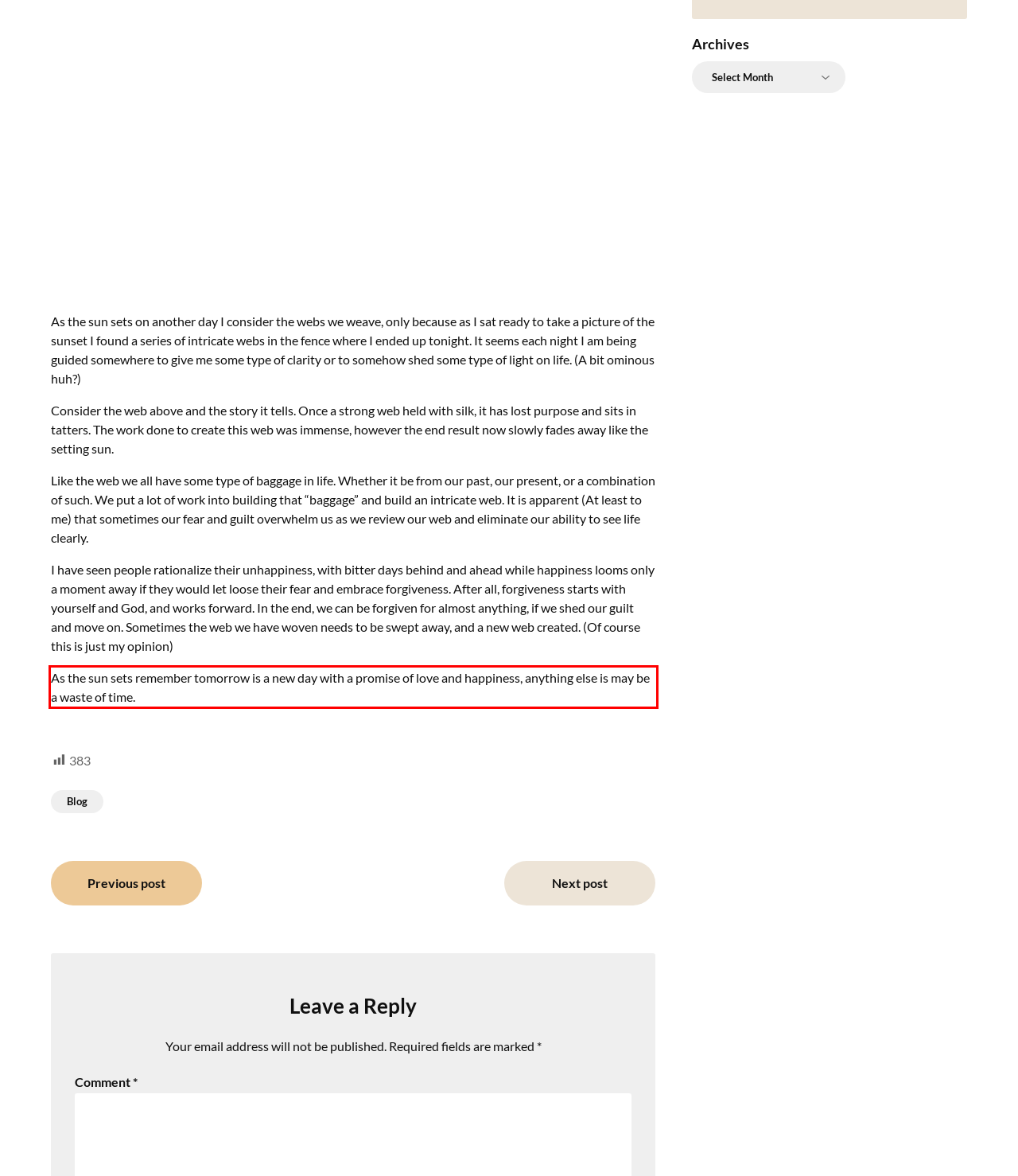Examine the webpage screenshot, find the red bounding box, and extract the text content within this marked area.

As the sun sets remember tomorrow is a new day with a promise of love and happiness, anything else is may be a waste of time.